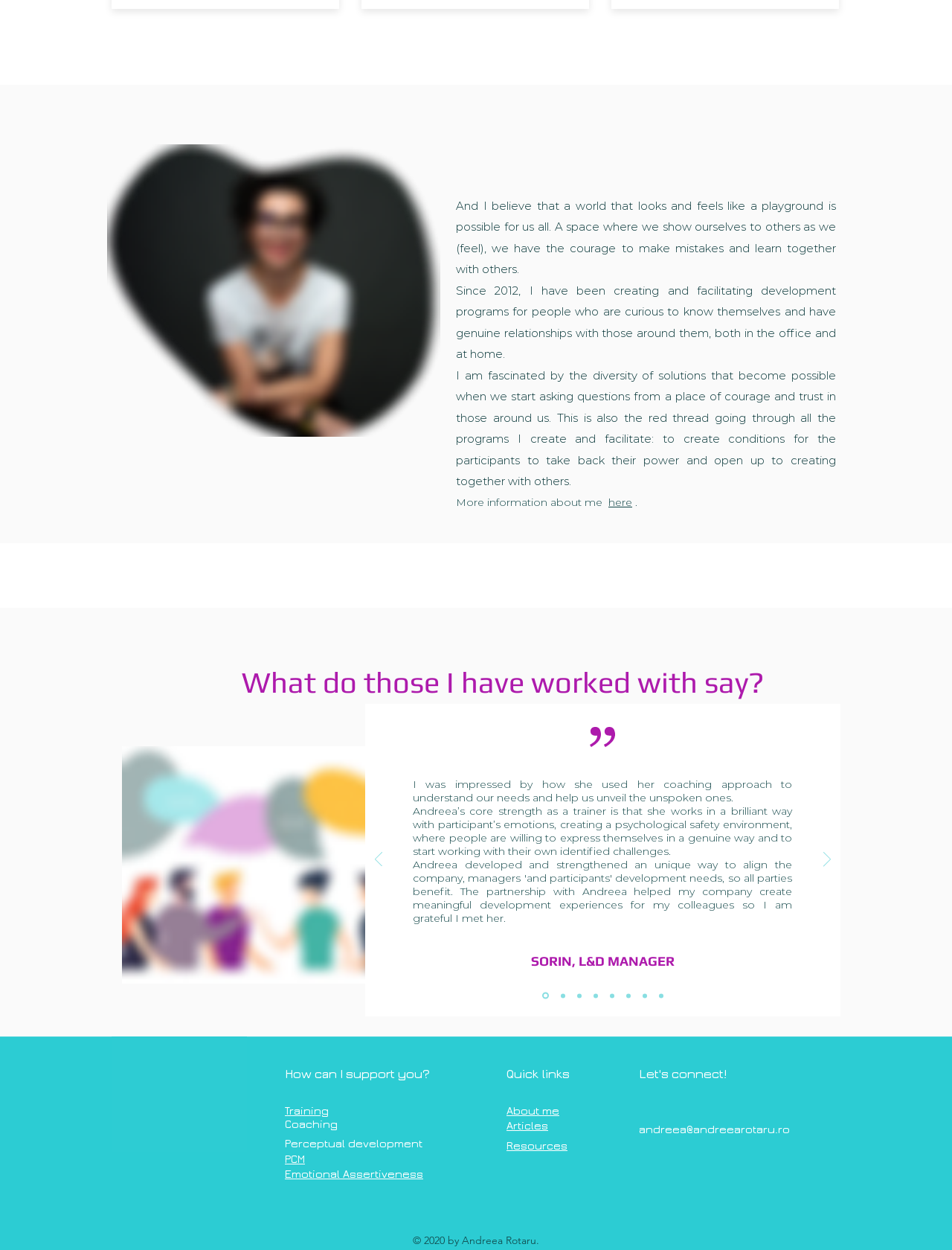Determine the bounding box coordinates of the area to click in order to meet this instruction: "View the slideshow of testimonials".

[0.384, 0.563, 0.883, 0.813]